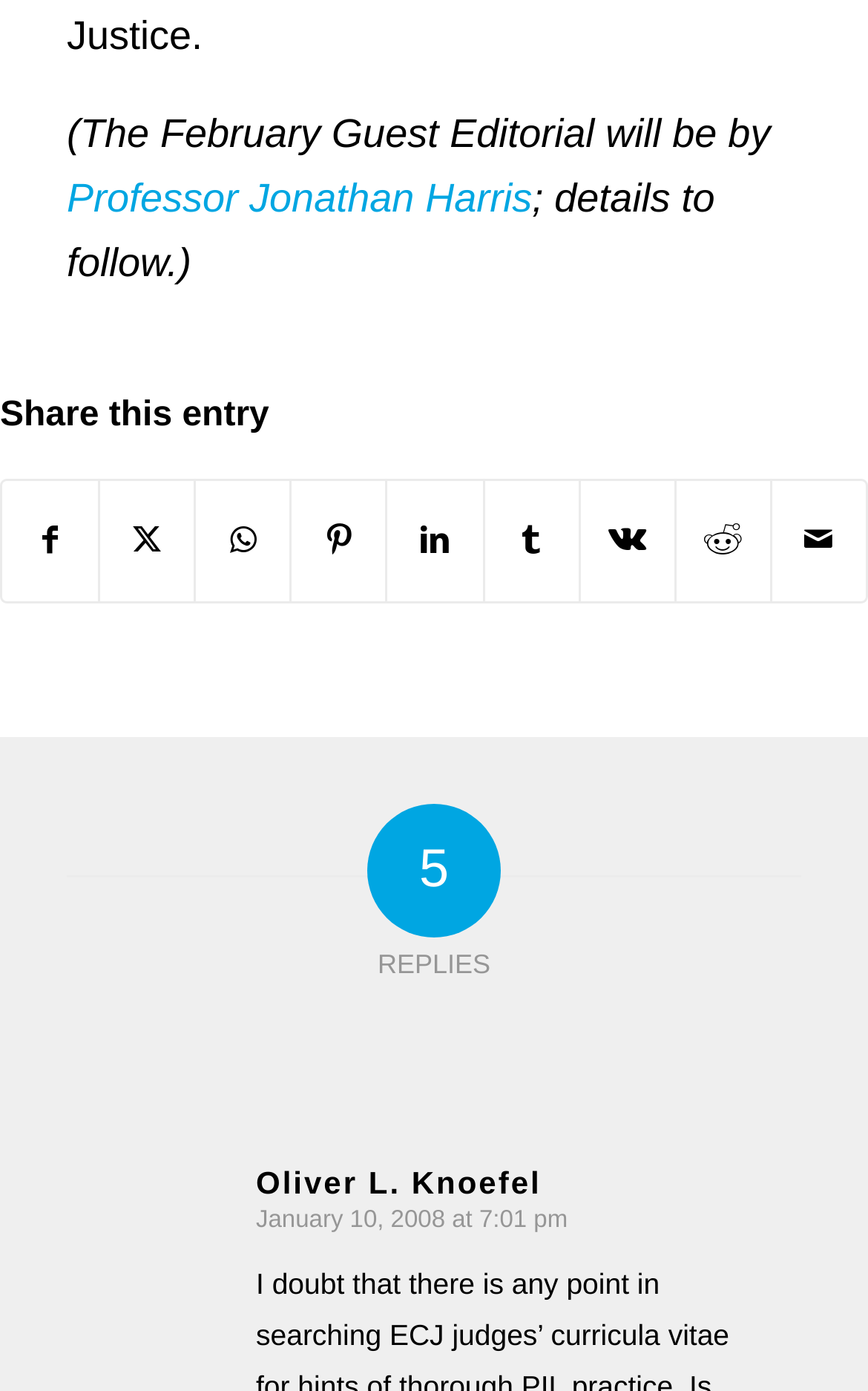Provide a short answer to the following question with just one word or phrase: What is the name of the person who made a reply?

Oliver L. Knoefel